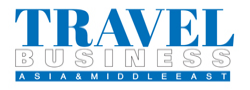Answer the following in one word or a short phrase: 
What is the purpose of the visual branding?

To convey professionalism and relevance